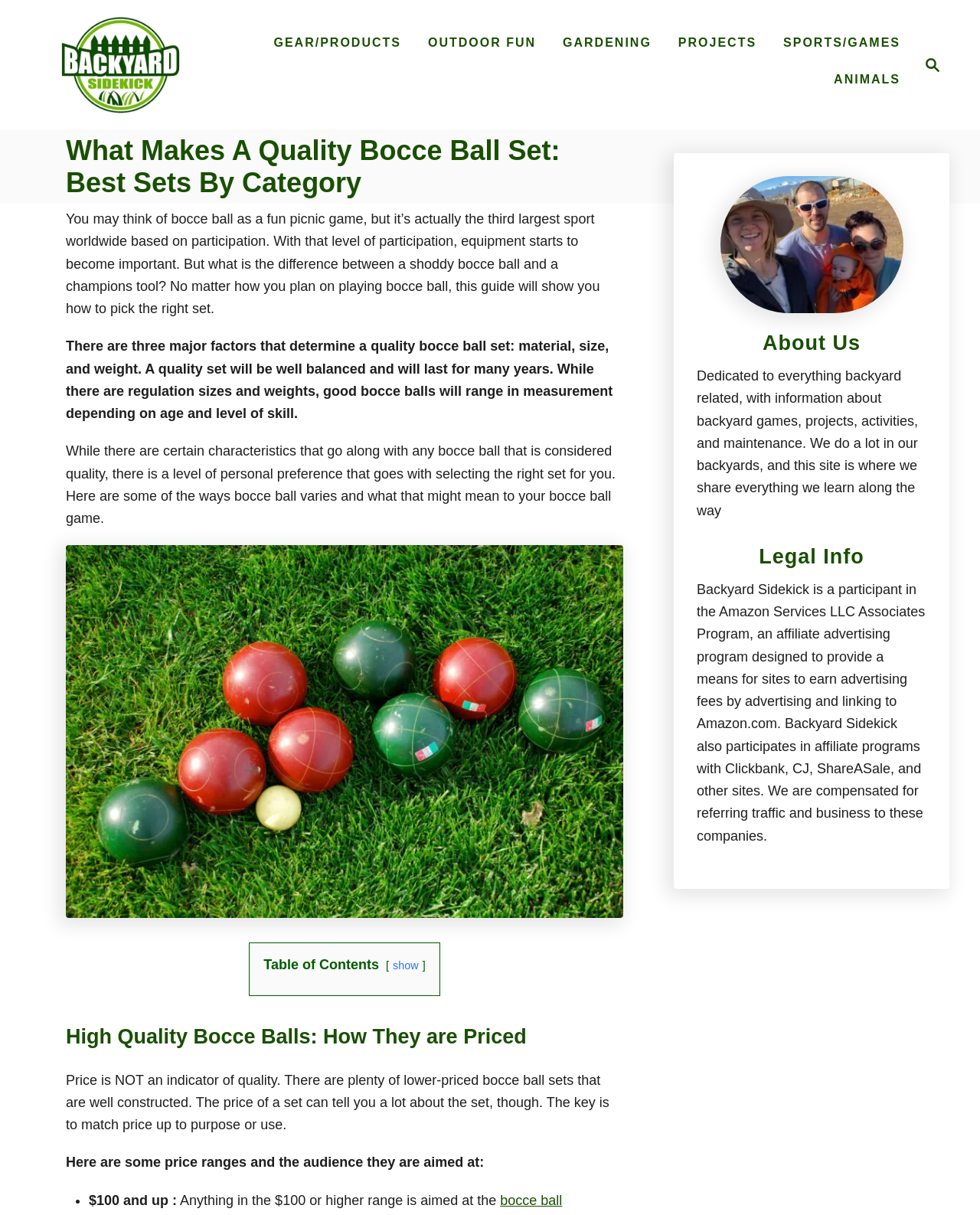Determine the bounding box coordinates for the area that needs to be clicked to fulfill this task: "Learn about high quality bocce balls". The coordinates must be given as four float numbers between 0 and 1, i.e., [left, top, right, bottom].

[0.067, 0.84, 0.636, 0.867]